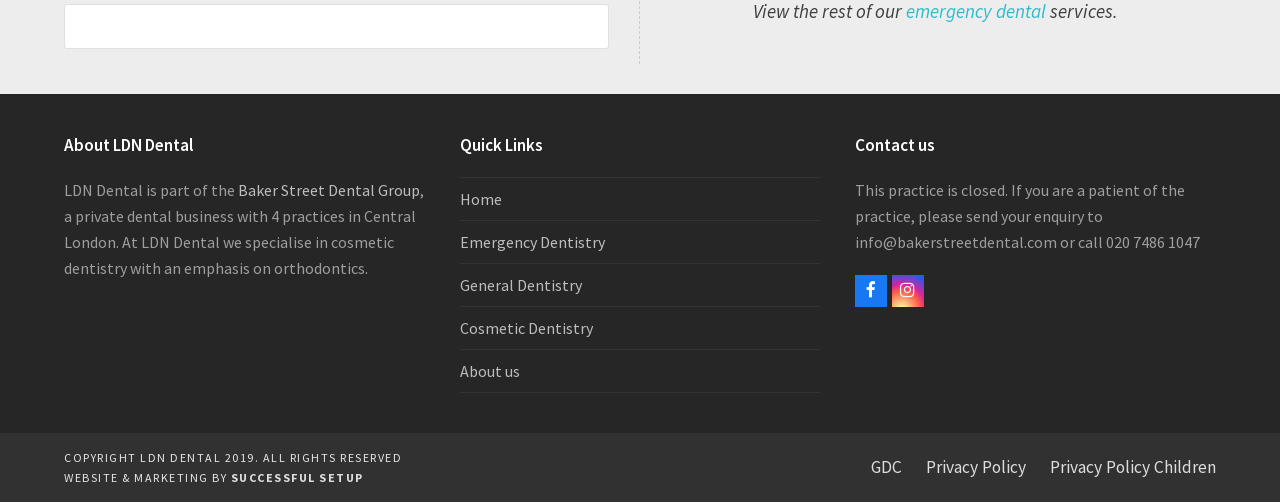Analyze the image and deliver a detailed answer to the question: What is the phone number for enquiries?

The phone number for enquiries can be found in the StaticText element with the text 'This practice is closed. If you are a patient of the practice, please send your enquiry to info@bakerstreetdental.com or call 020 7486 1047' at coordinates [0.668, 0.359, 0.938, 0.502].